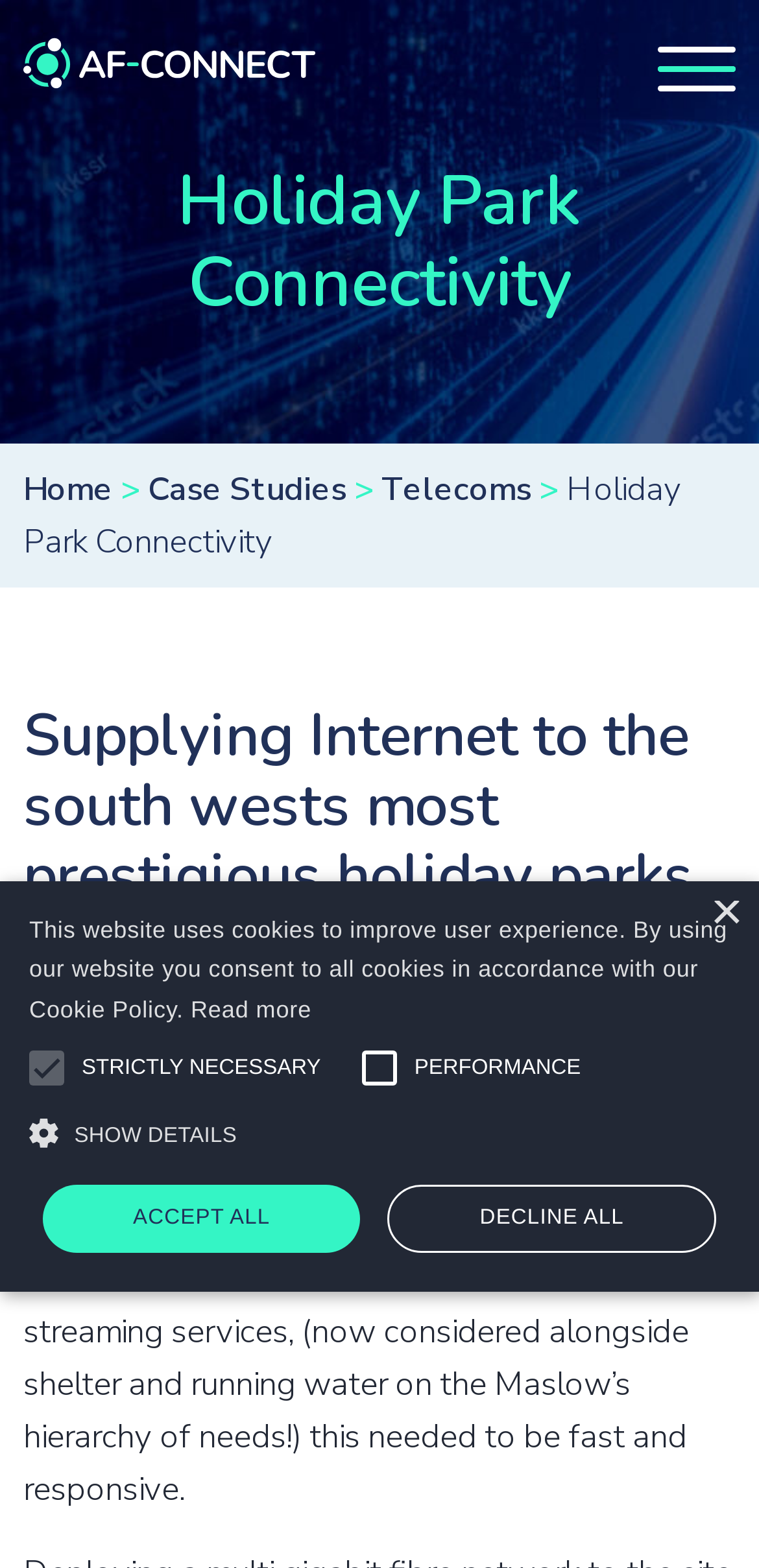Carefully examine the image and provide an in-depth answer to the question: What type of support is offered by the company?

The type of support offered by the company is obtained from the link 'IT Support' which is located in the navigation menu, indicating that the company provides IT support services to its customers.